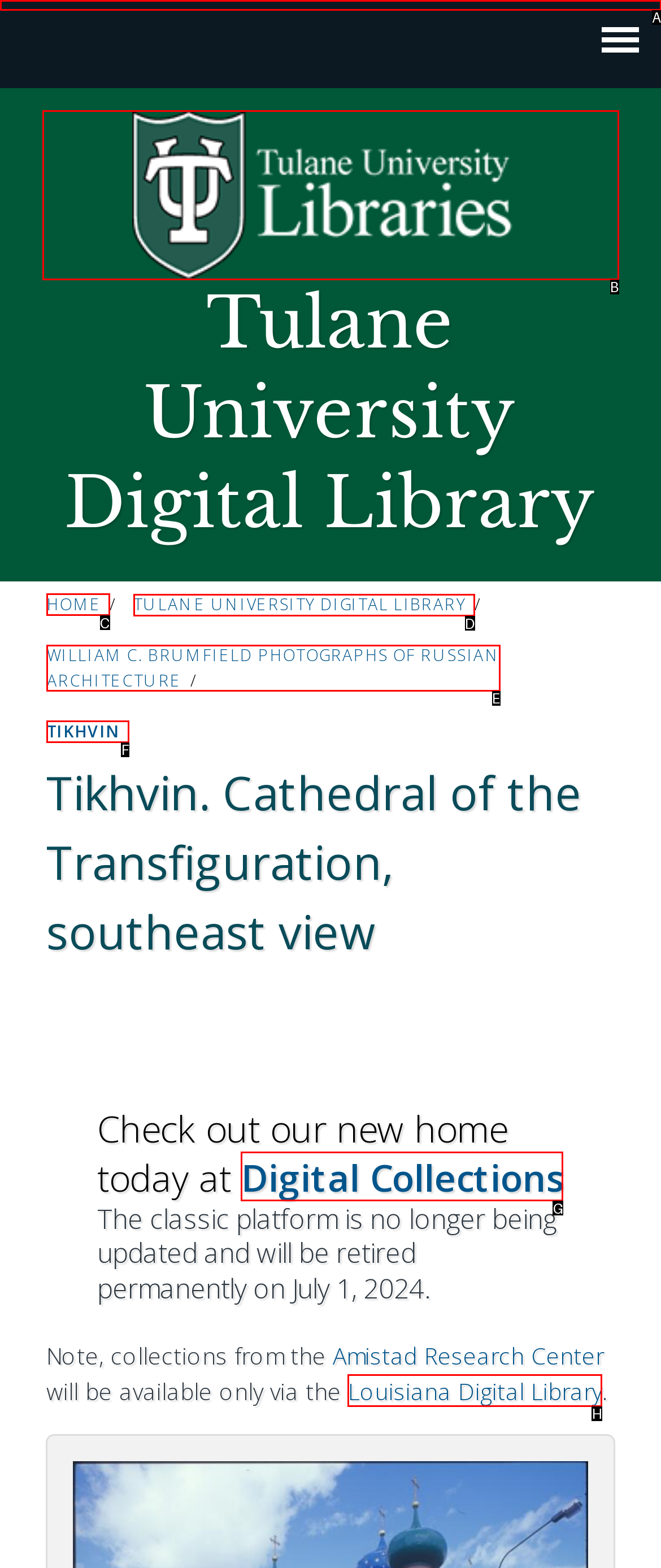Please identify the correct UI element to click for the task: Go to TULANE UNIVERSITY DIGITAL LIBRARY Respond with the letter of the appropriate option.

D